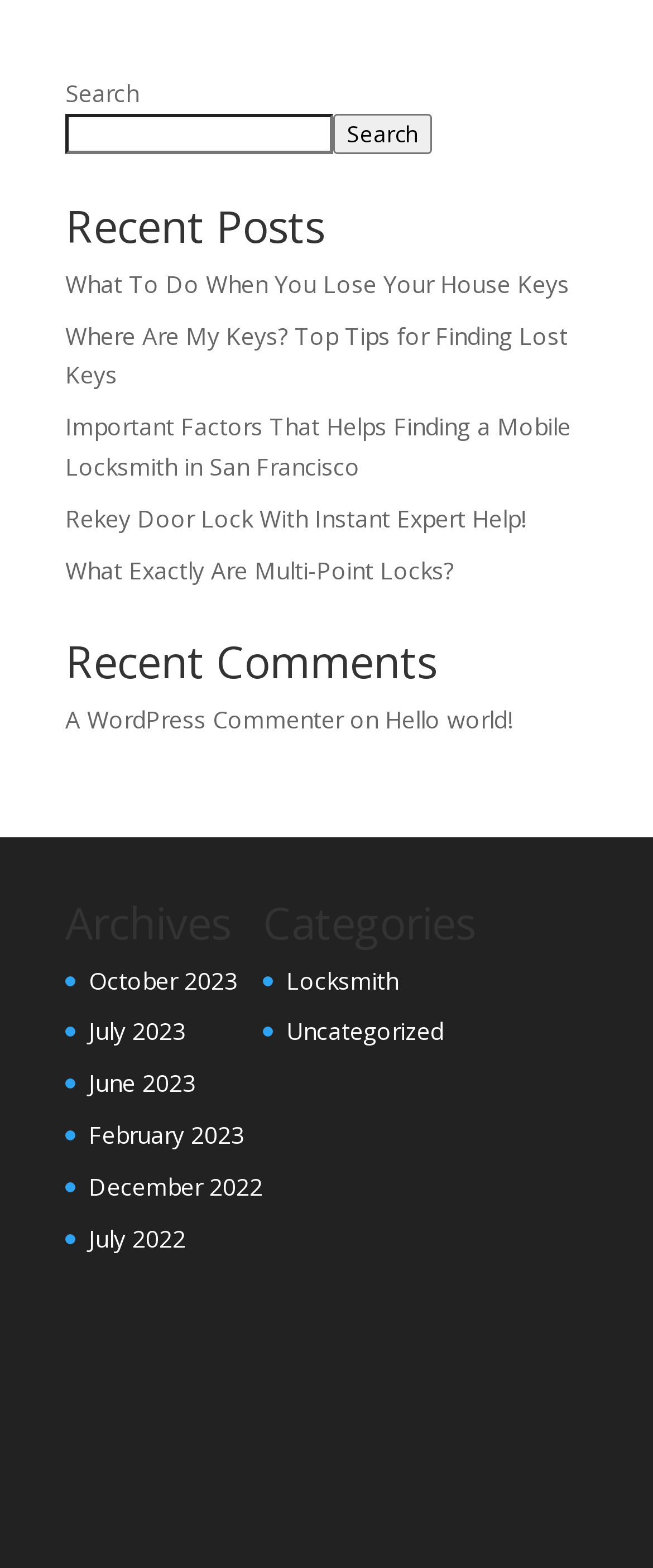Determine the bounding box coordinates of the region to click in order to accomplish the following instruction: "Read the recent post 'What To Do When You Lose Your House Keys'". Provide the coordinates as four float numbers between 0 and 1, specifically [left, top, right, bottom].

[0.1, 0.171, 0.872, 0.191]